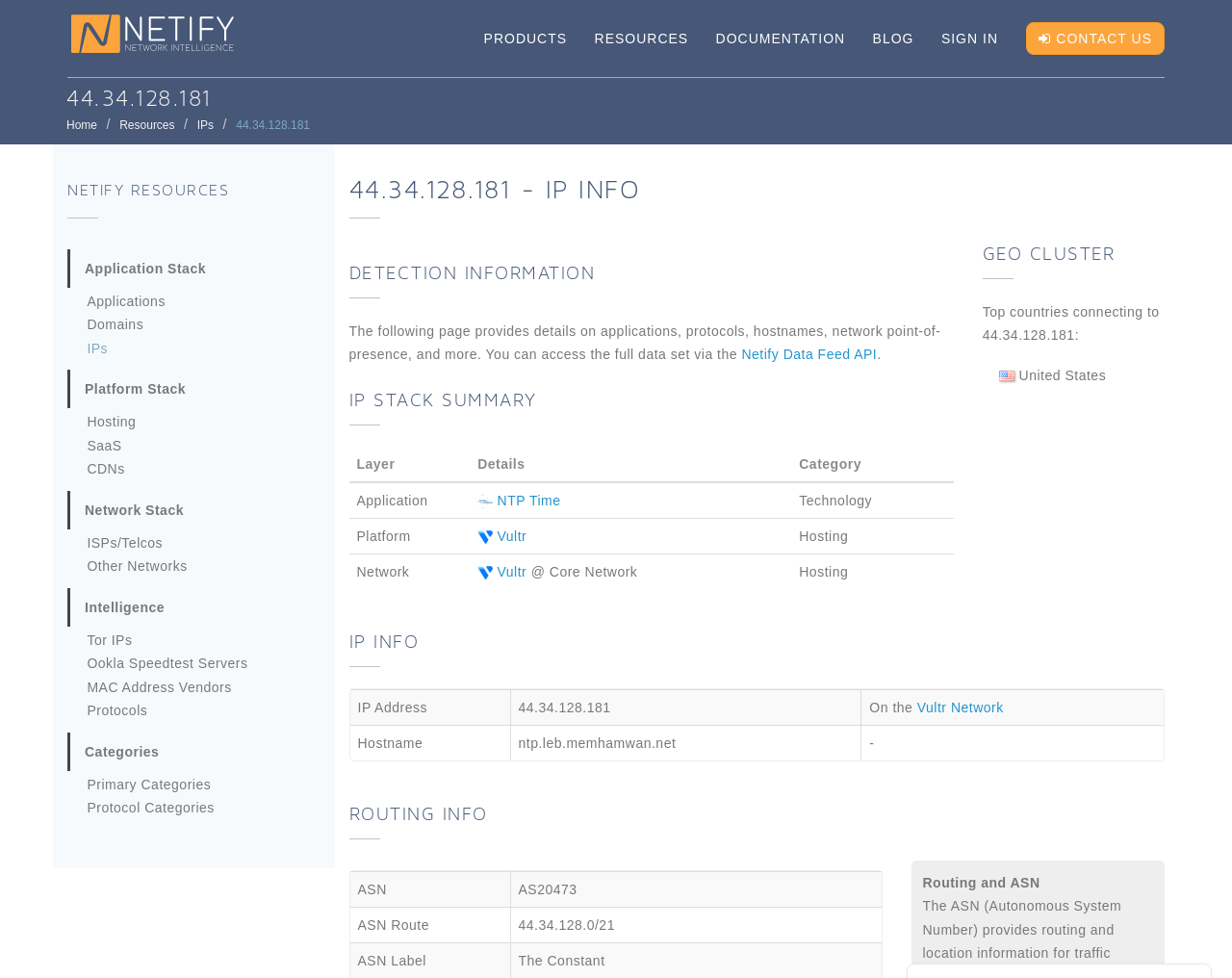Identify the bounding box coordinates of the clickable section necessary to follow the following instruction: "Check the 'Recent Posts' section". The coordinates should be presented as four float numbers from 0 to 1, i.e., [left, top, right, bottom].

None